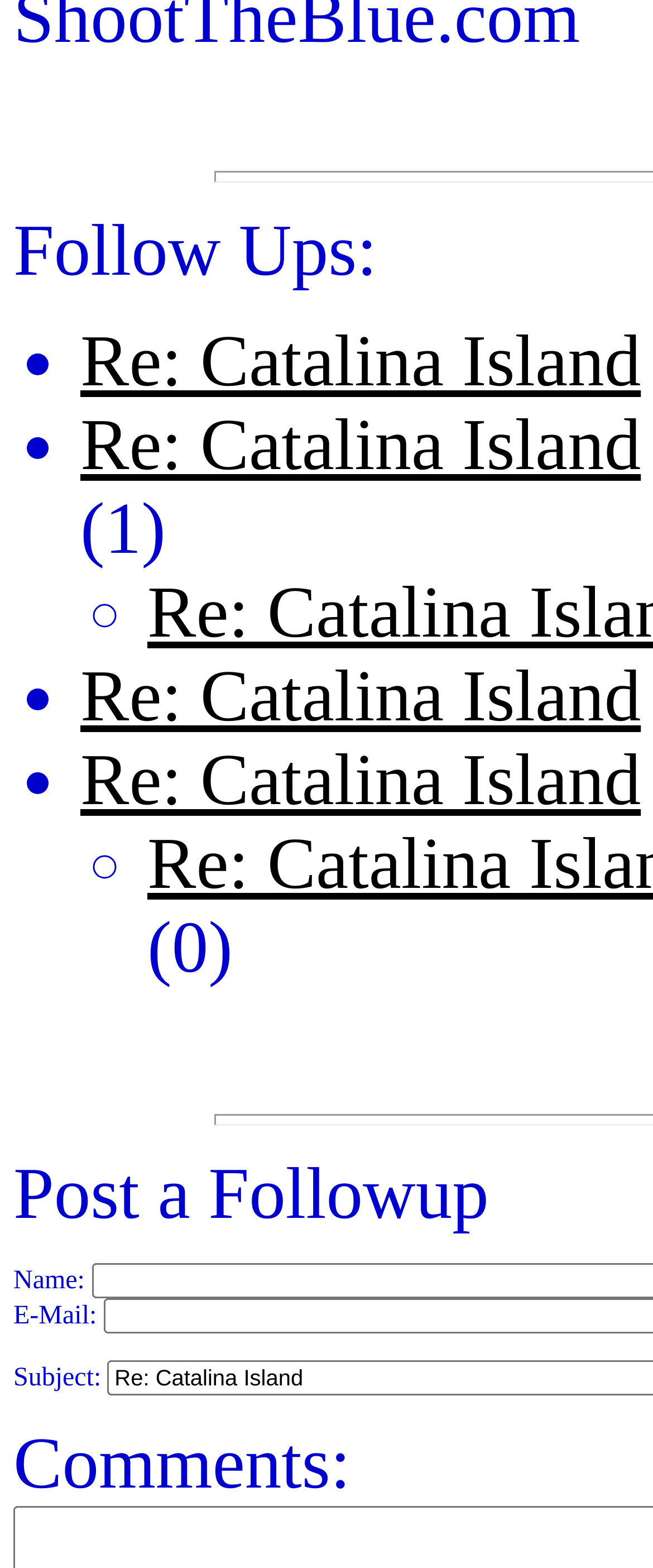Please provide a comprehensive response to the question below by analyzing the image: 
What is the format of the follow-up numbering?

The webpage displays follow-up numbers in the format of parentheses with numbers, such as '(1)' and '(0)'. This suggests that the follow-ups are numbered sequentially.